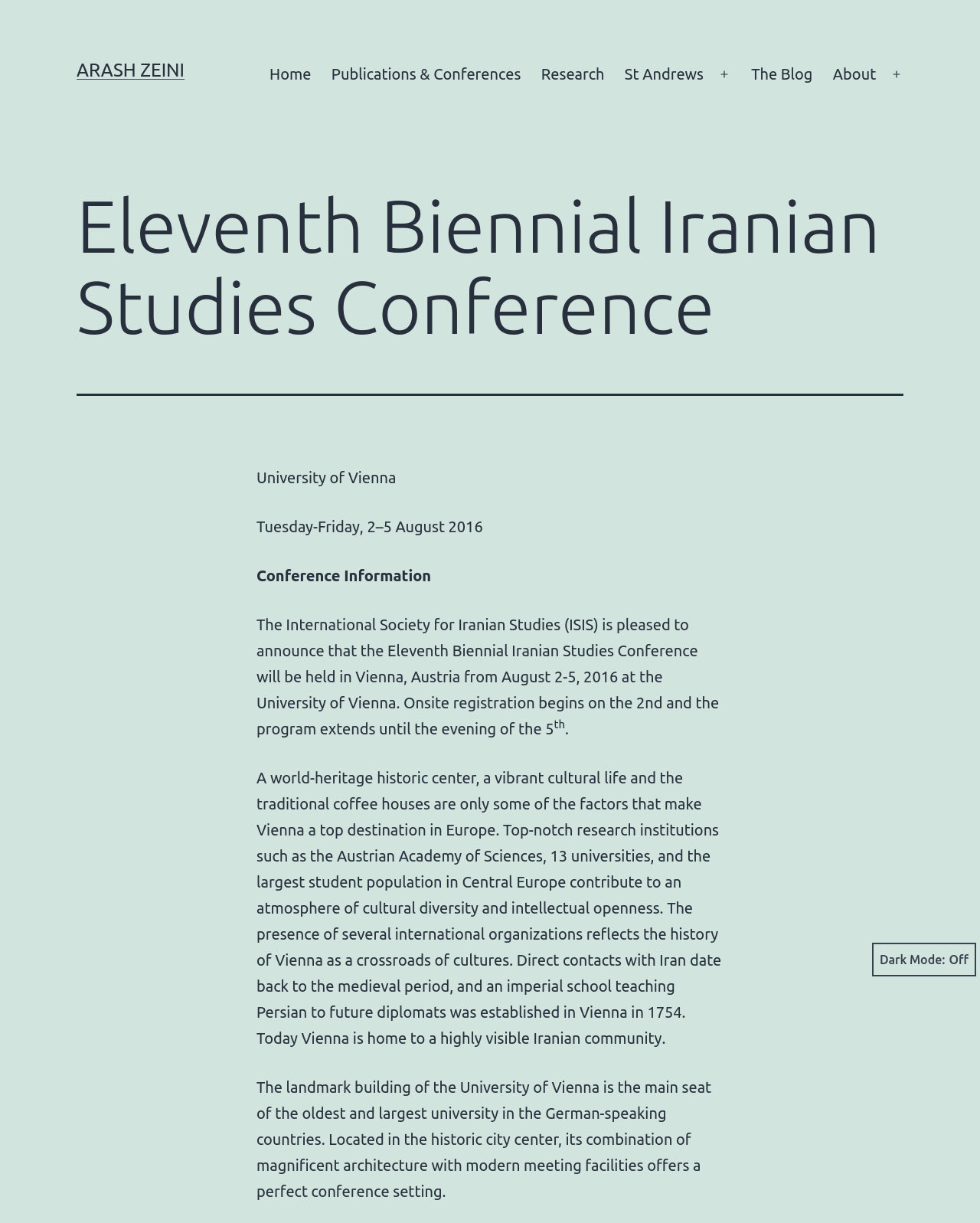Locate the headline of the webpage and generate its content.

Eleventh Biennial Iranian Studies Conference